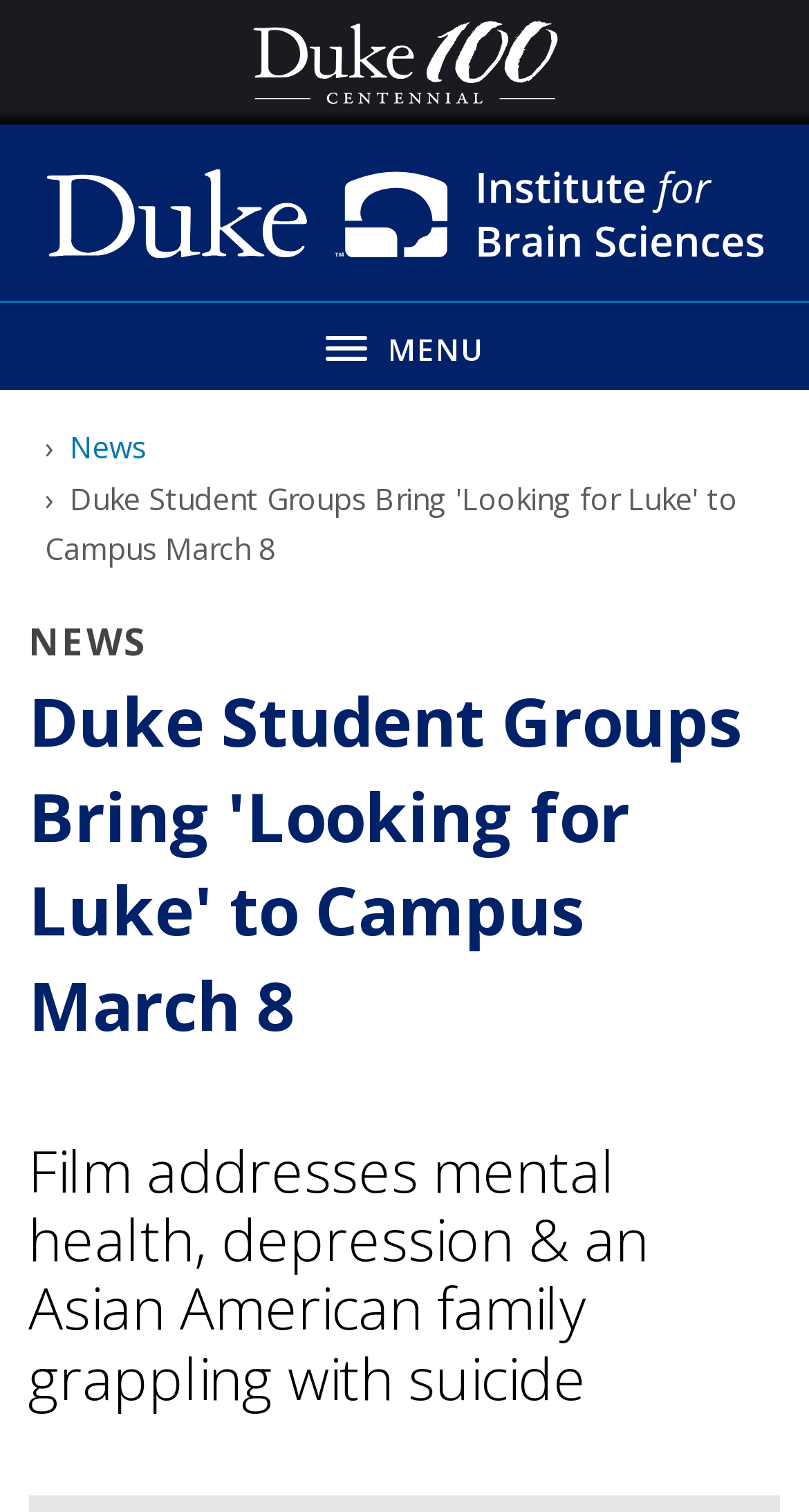Please provide a detailed answer to the question below based on the screenshot: 
What is the name of the film being screened?

The webpage is about a film screening event, and the title of the film is mentioned in the heading 'Duke Student Groups Bring 'Looking for Luke' to Campus March 8'.